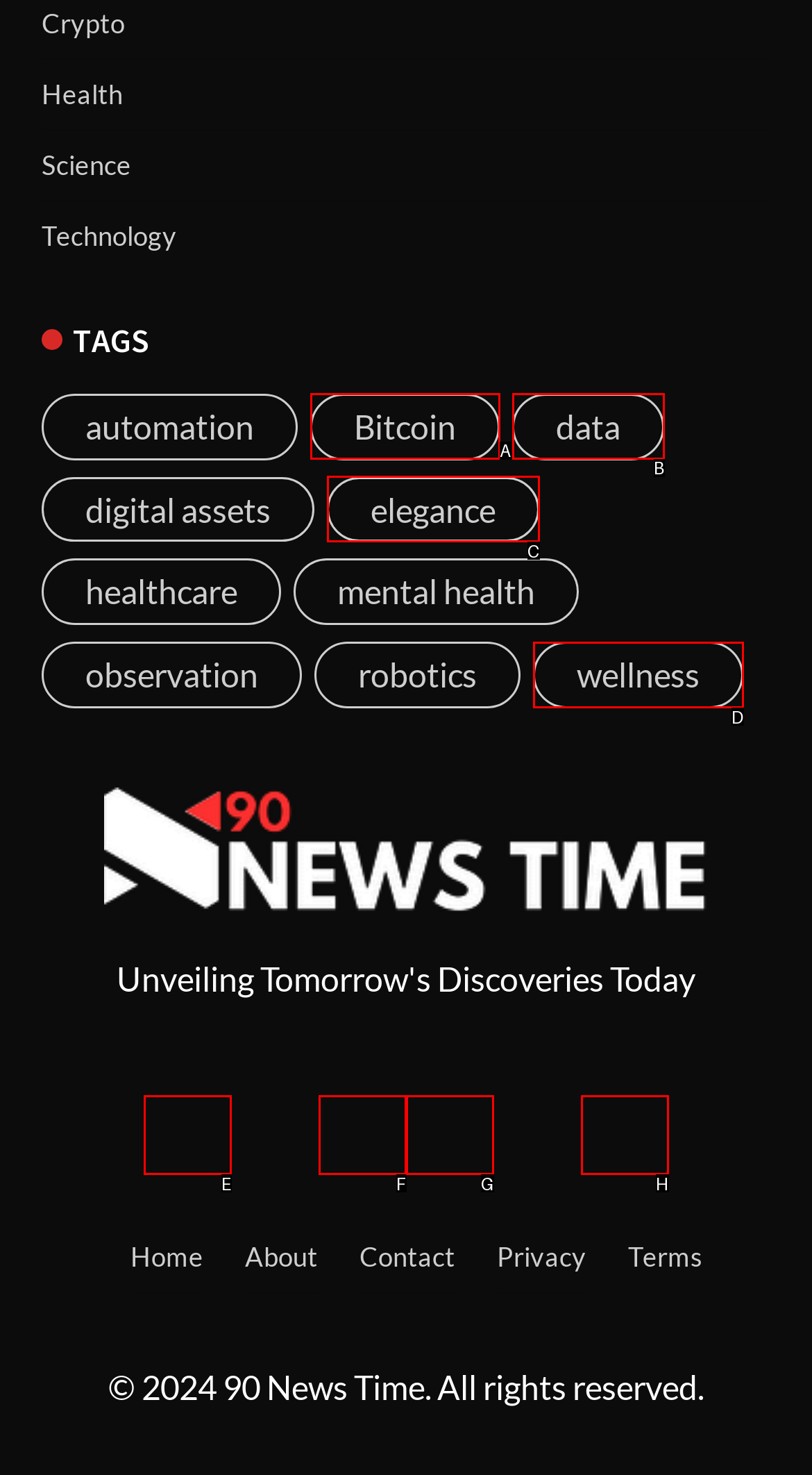Find the UI element described as: aria-label="Show slide 2 of 17"
Reply with the letter of the appropriate option.

None